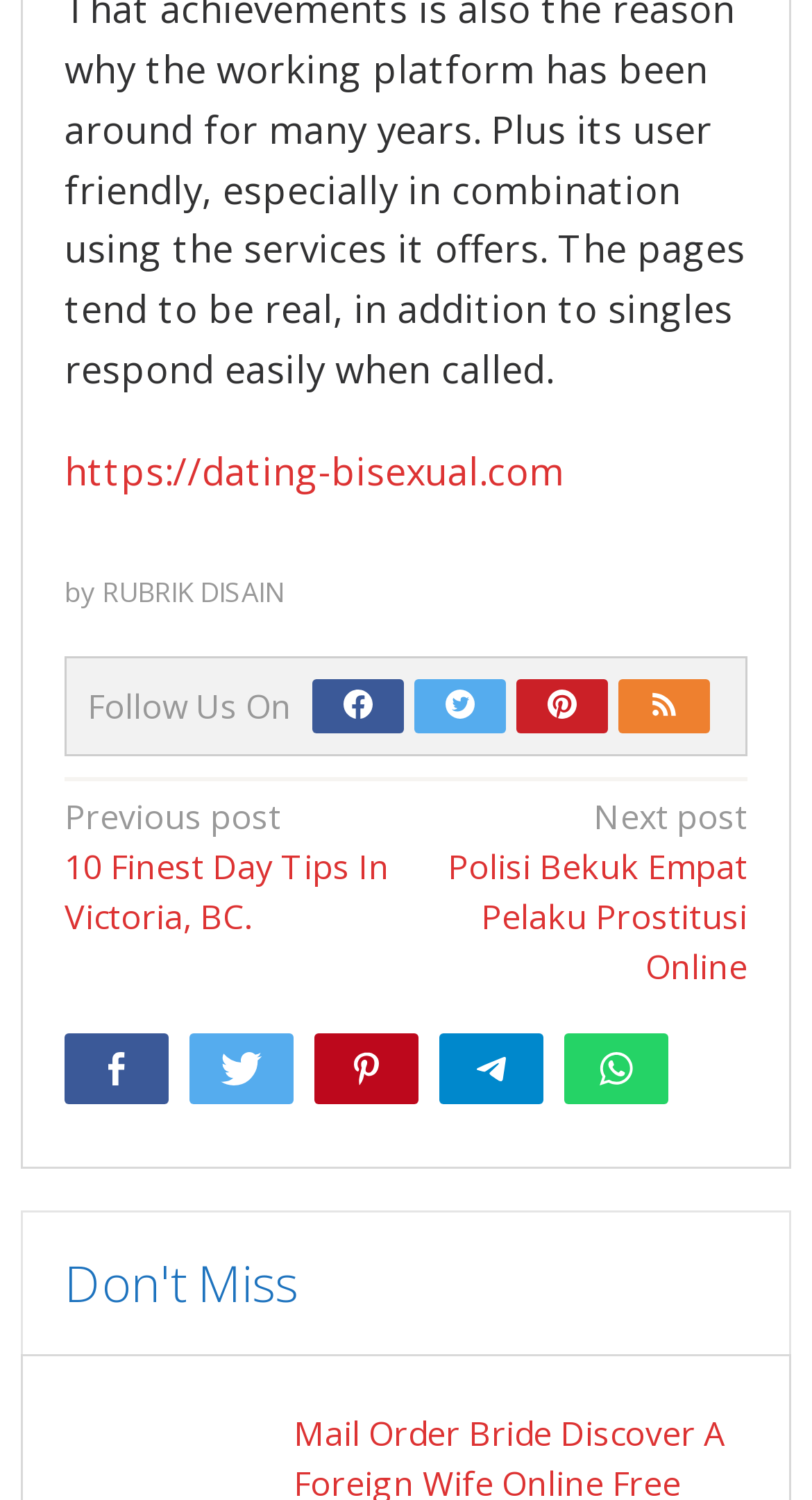Locate the bounding box of the UI element described in the following text: "title="Pin this"".

[0.387, 0.689, 0.515, 0.736]